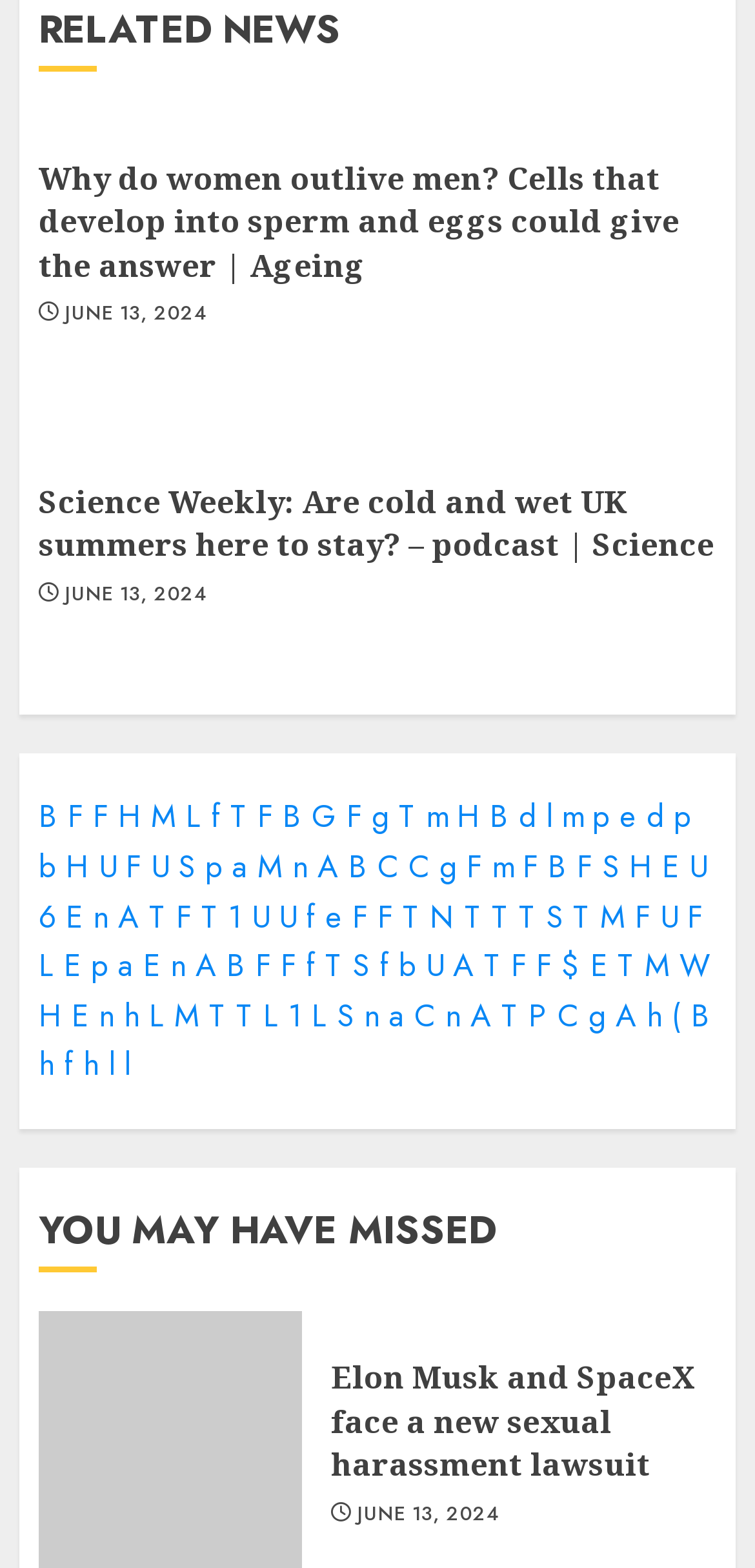Locate the bounding box coordinates of the element you need to click to accomplish the task described by this instruction: "Click on 'JUNE 13, 2024'".

[0.086, 0.191, 0.273, 0.209]